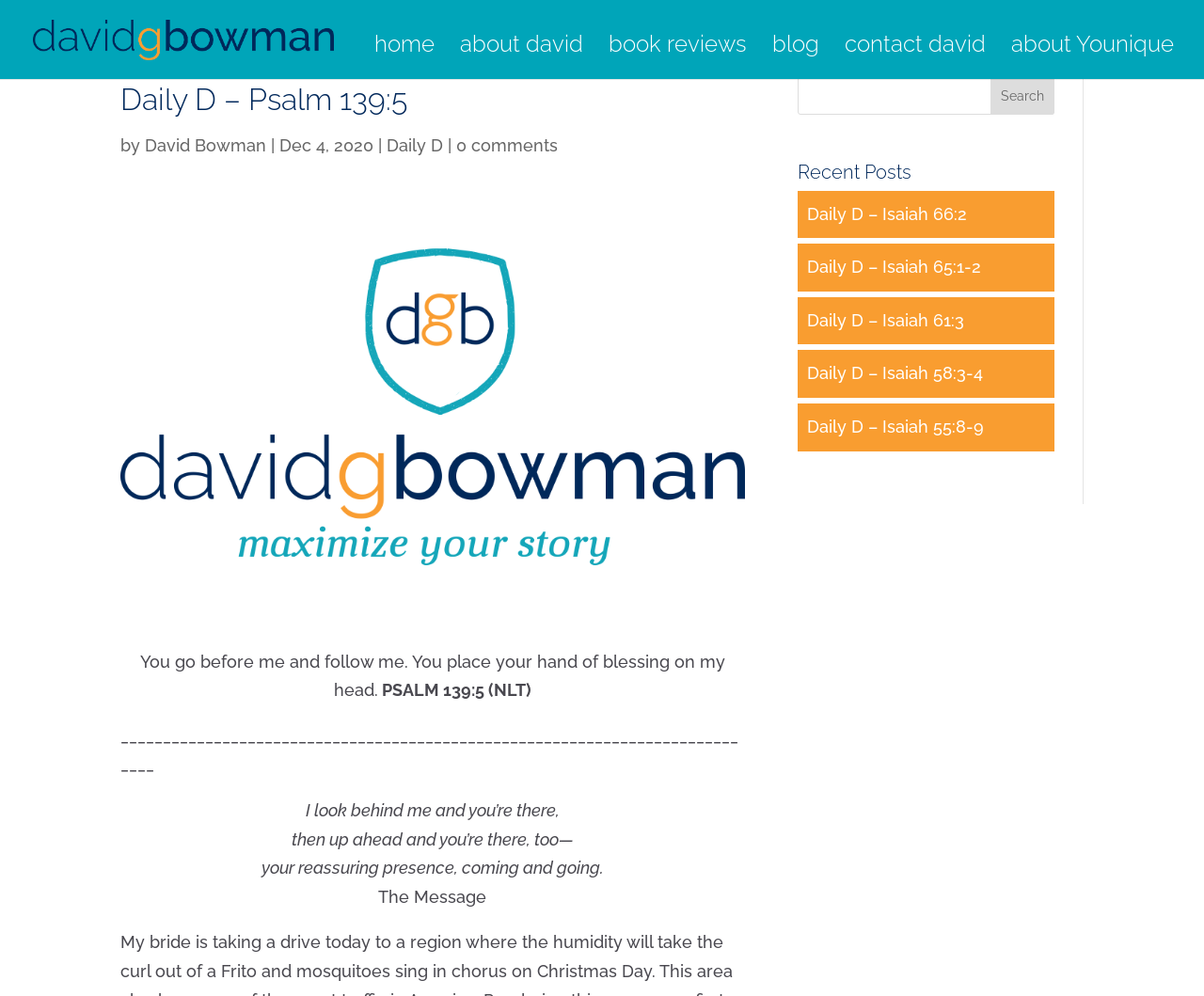What is the date of the latest article?
Refer to the image and give a detailed answer to the query.

The date of the latest article is Dec 4, 2020, which can be found in the text 'Dec 4, 2020' next to the author's name.